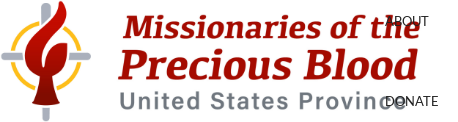Give a detailed account of what is happening in the image.

The image features the logo of the "Missionaries of the Precious Blood," prominently displaying the organization's name in a bold, stylized font. The logo includes a striking red flame icon, symbolizing the spirit of service and the mission of spreading compassion. Below the main title, "United States Province" is presented in a smaller, grey font, indicating the geographical focus of the organization. This design not only reflects the identity of the Missionaries but also emphasizes their commitment to community and outreach. The surrounding elements hint at navigation options such as "ABOUT" and "DONATE," encouraging engagement and support for their cause.